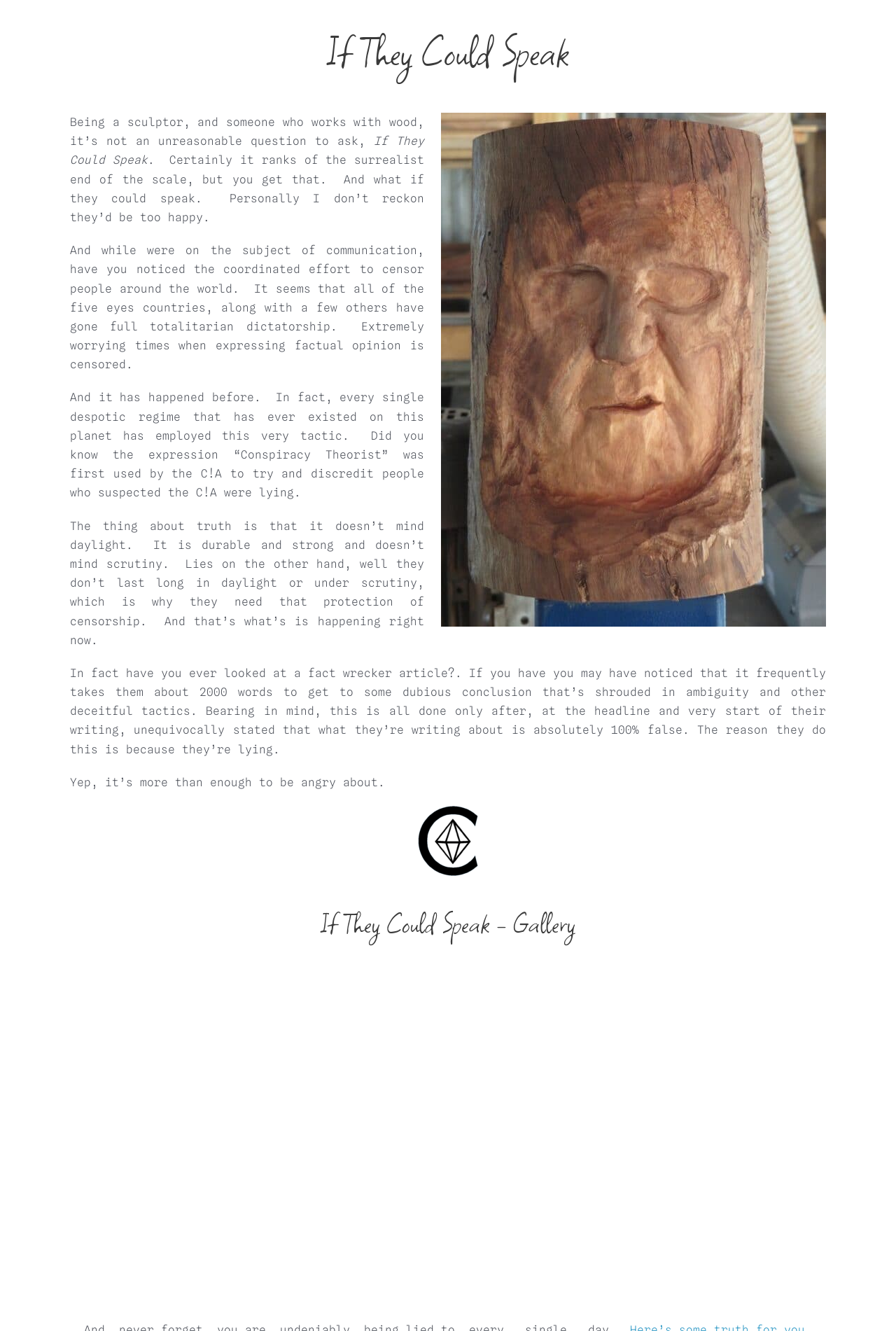What is the author's tone in the webpage? Please answer the question using a single word or phrase based on the image.

Angry